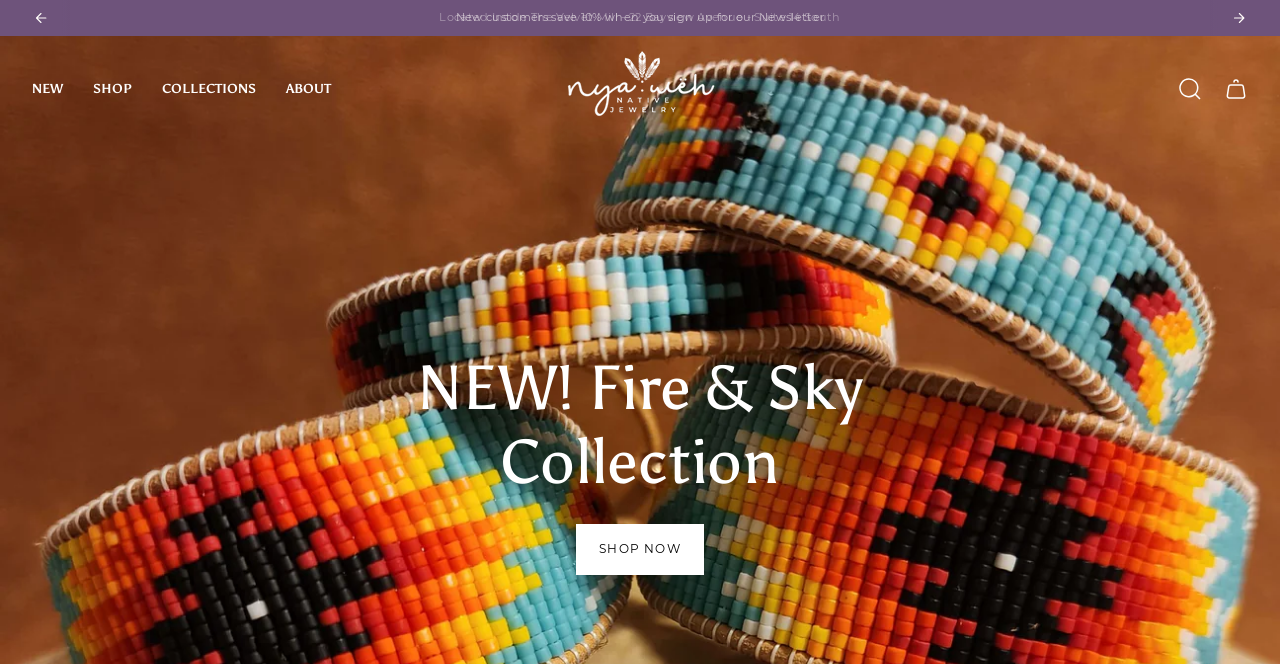What type of products are sold on this website?
Answer the question using a single word or phrase, according to the image.

Native American handmade jewelry